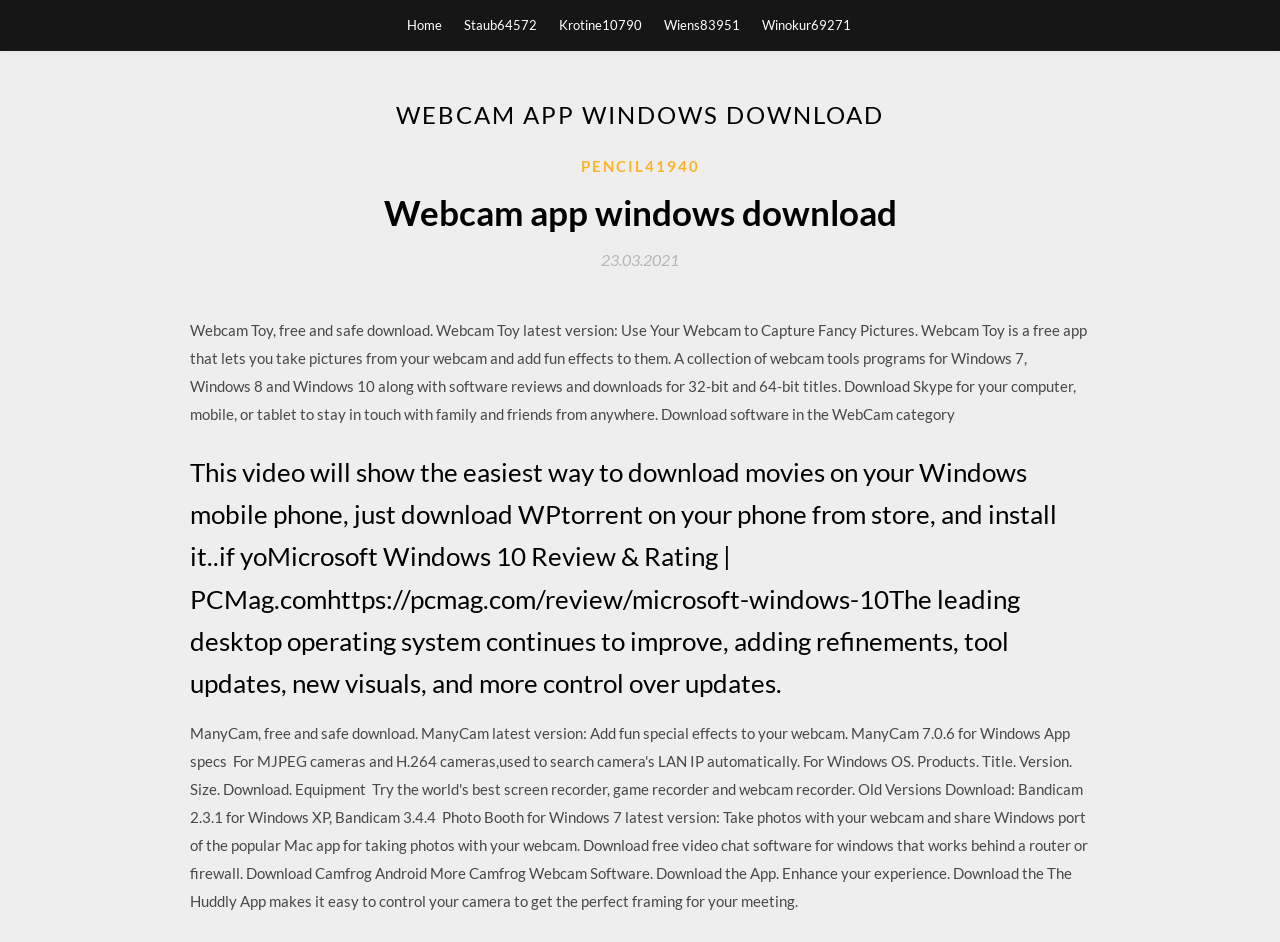What is the date mentioned in the webpage?
Using the image, answer in one word or phrase.

23.03.2021